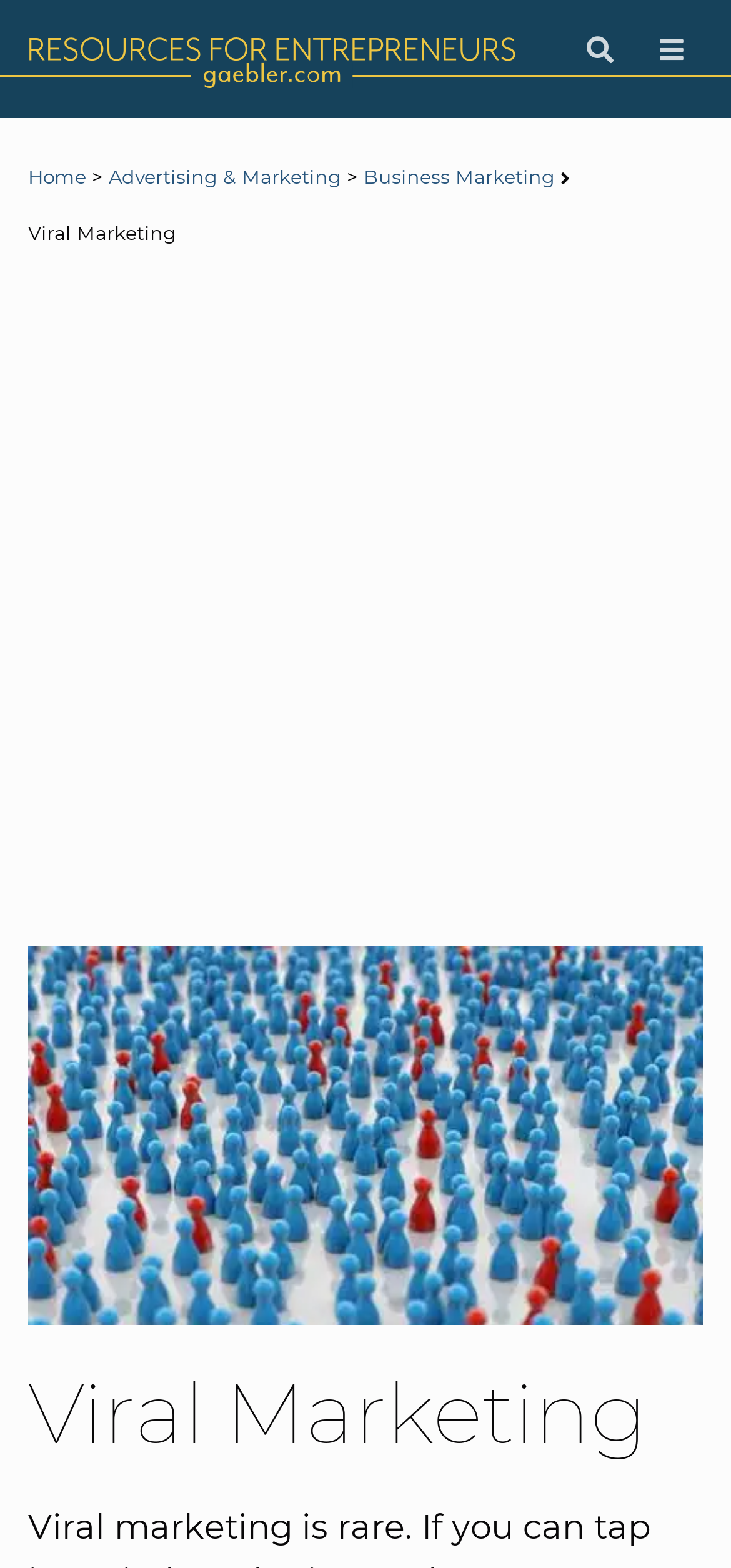What is the navigation menu composed of?
Look at the image and provide a short answer using one word or a phrase.

Home, Advertising & Marketing, Business Marketing